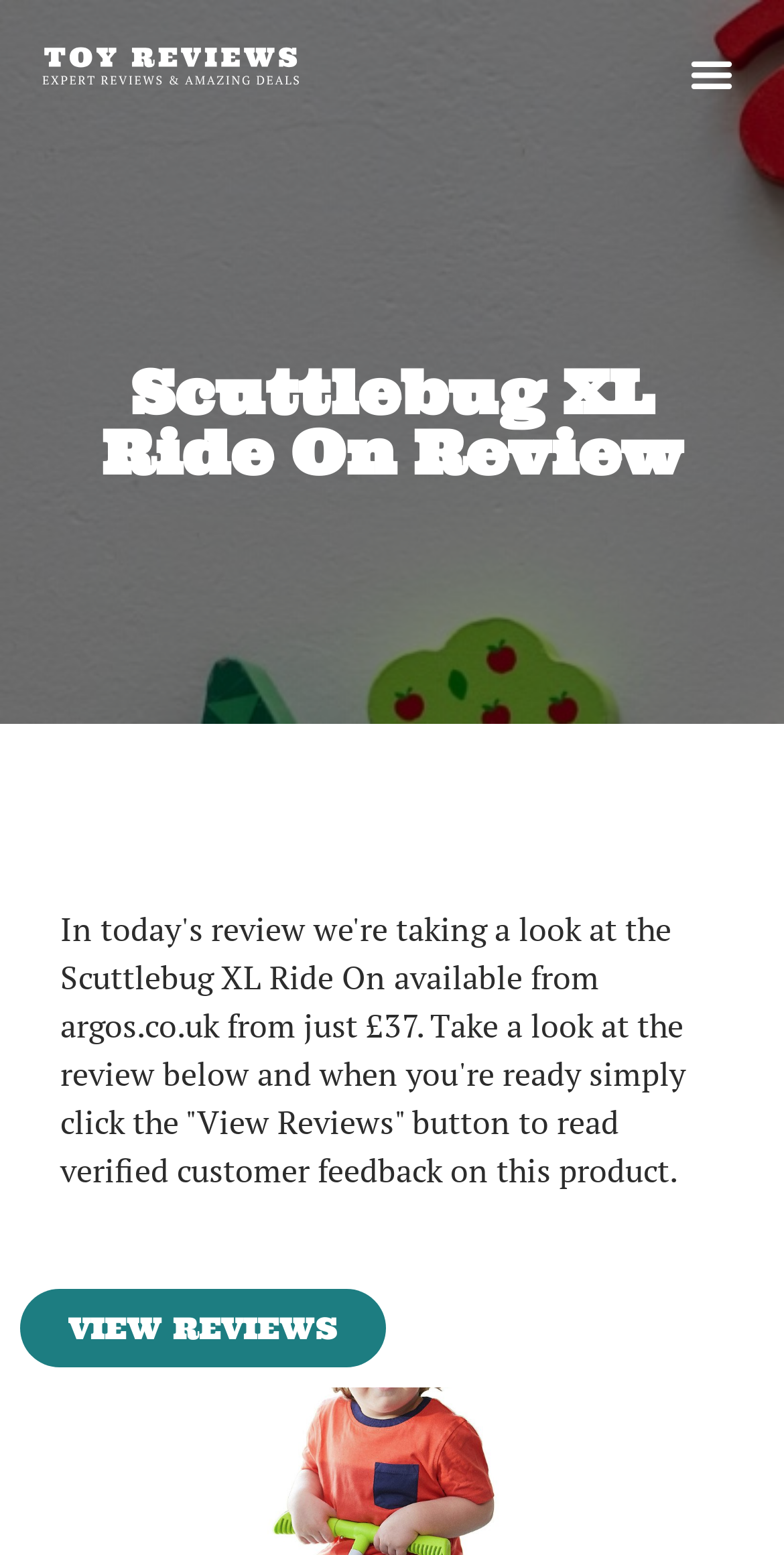Bounding box coordinates should be in the format (top-left x, top-left y, bottom-right x, bottom-right y) and all values should be floating point numbers between 0 and 1. Determine the bounding box coordinate for the UI element described as: VIEW REVIEWS

[0.026, 0.829, 0.492, 0.879]